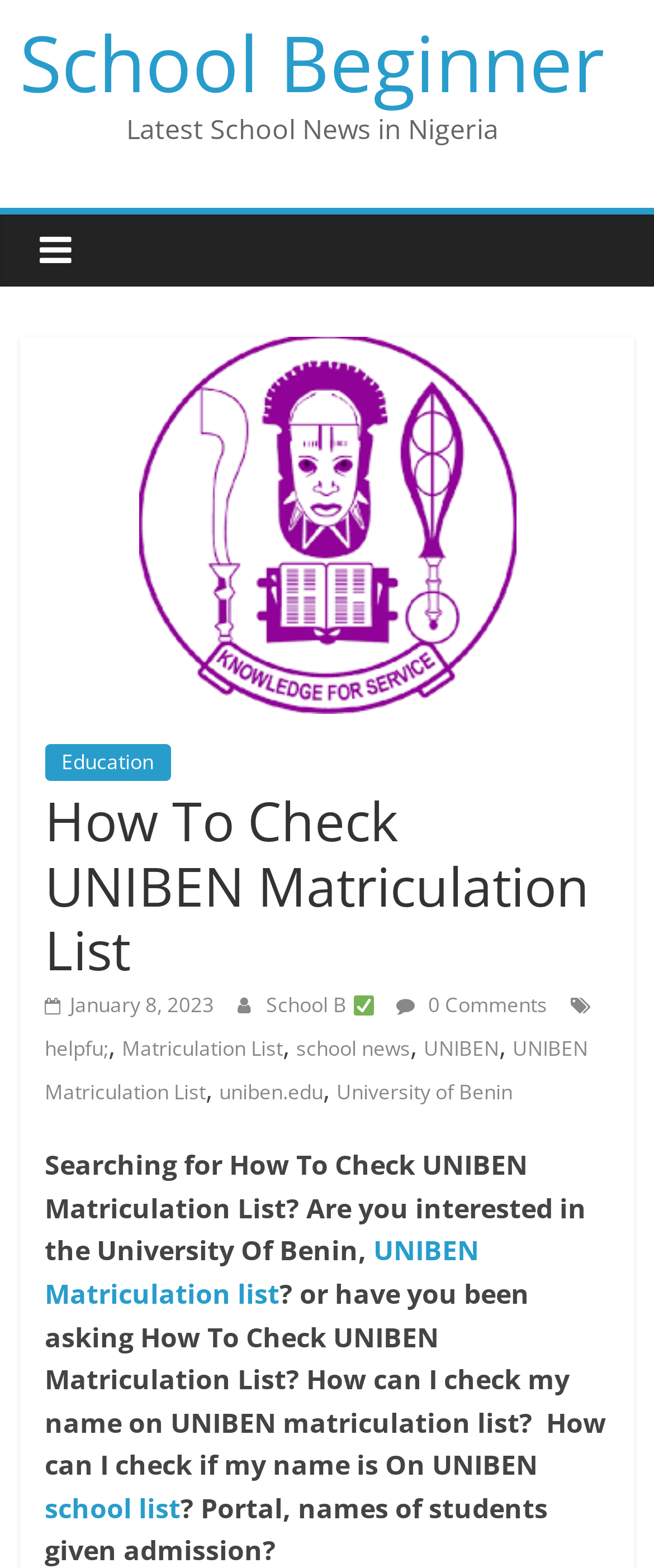Locate the bounding box coordinates of the element's region that should be clicked to carry out the following instruction: "Read the article on How To Check UNIBEN Matriculation List". The coordinates need to be four float numbers between 0 and 1, i.e., [left, top, right, bottom].

[0.068, 0.498, 0.932, 0.627]